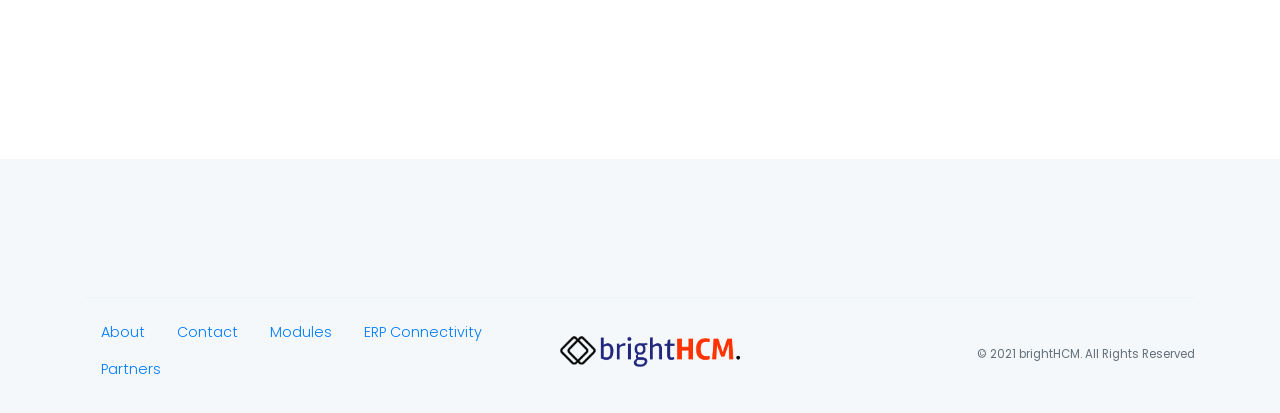Given the description Contact, predict the bounding box coordinates of the UI element. Ensure the coordinates are in the format (top-left x, top-left y, bottom-right x, bottom-right y) and all values are between 0 and 1.

[0.126, 0.759, 0.198, 0.85]